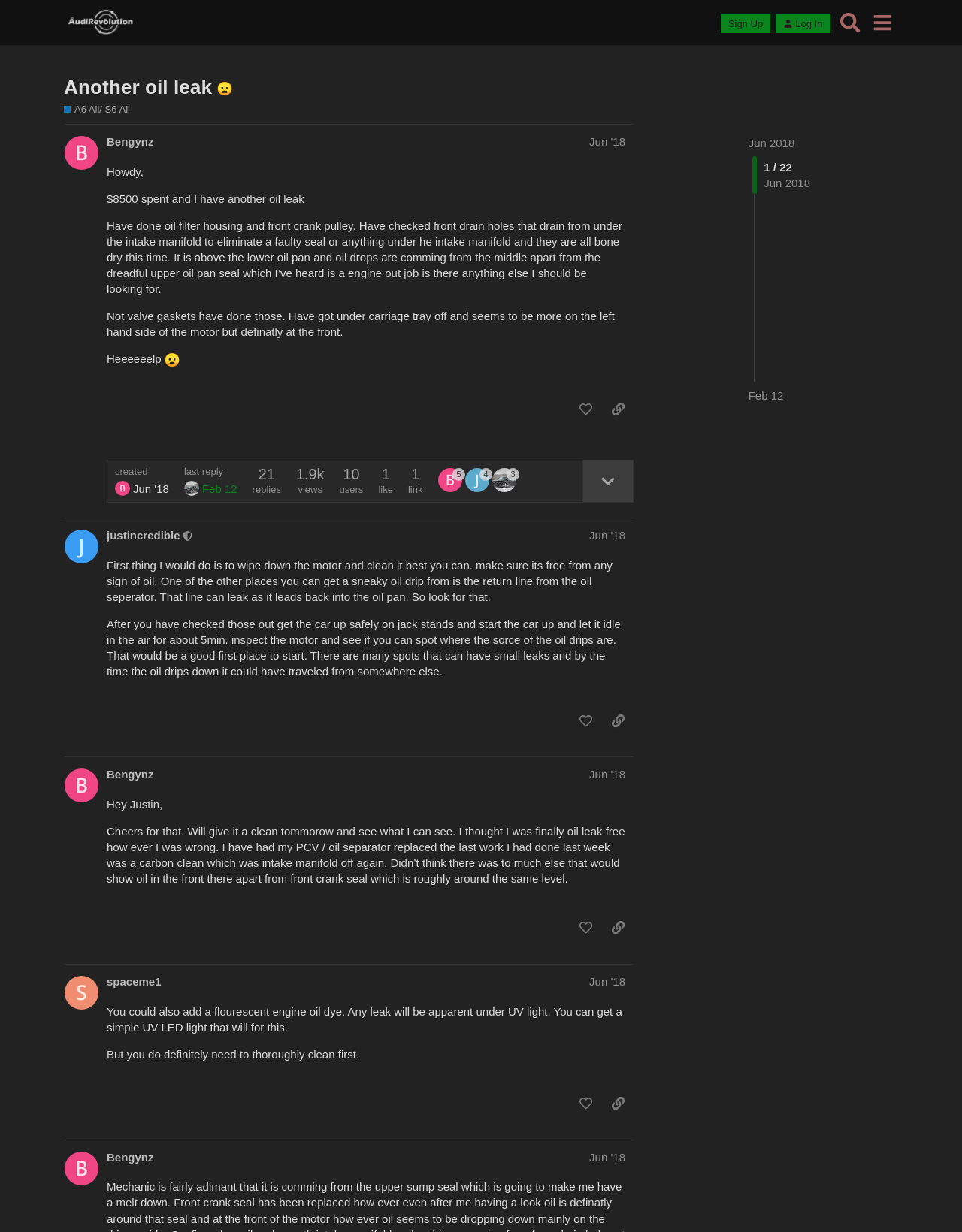Locate the bounding box coordinates of the element I should click to achieve the following instruction: "Search for topics, posts, users, or categories".

[0.867, 0.006, 0.9, 0.031]